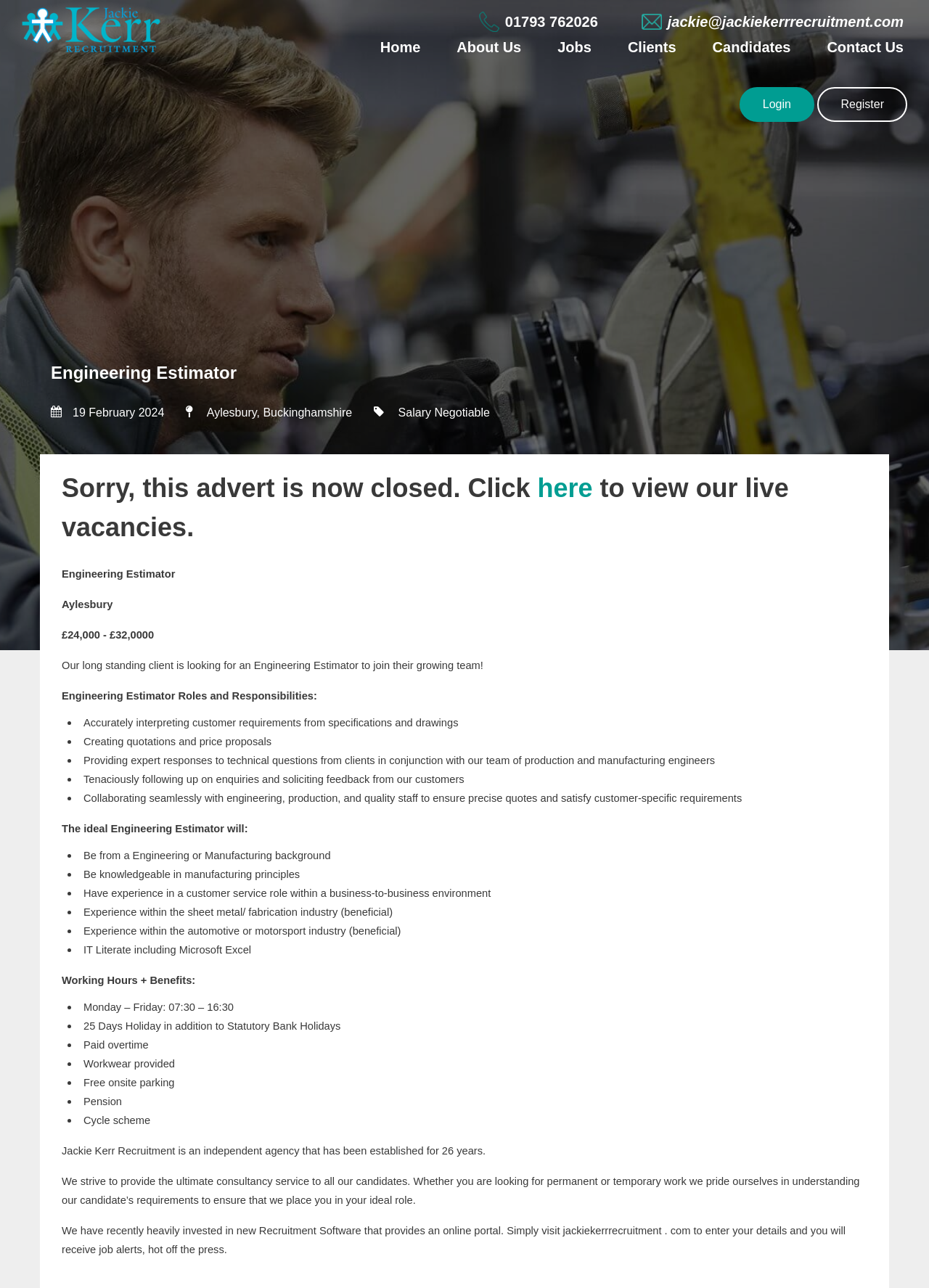Please locate the clickable area by providing the bounding box coordinates to follow this instruction: "Click on the 'Contact Us' link".

[0.89, 0.028, 0.973, 0.046]